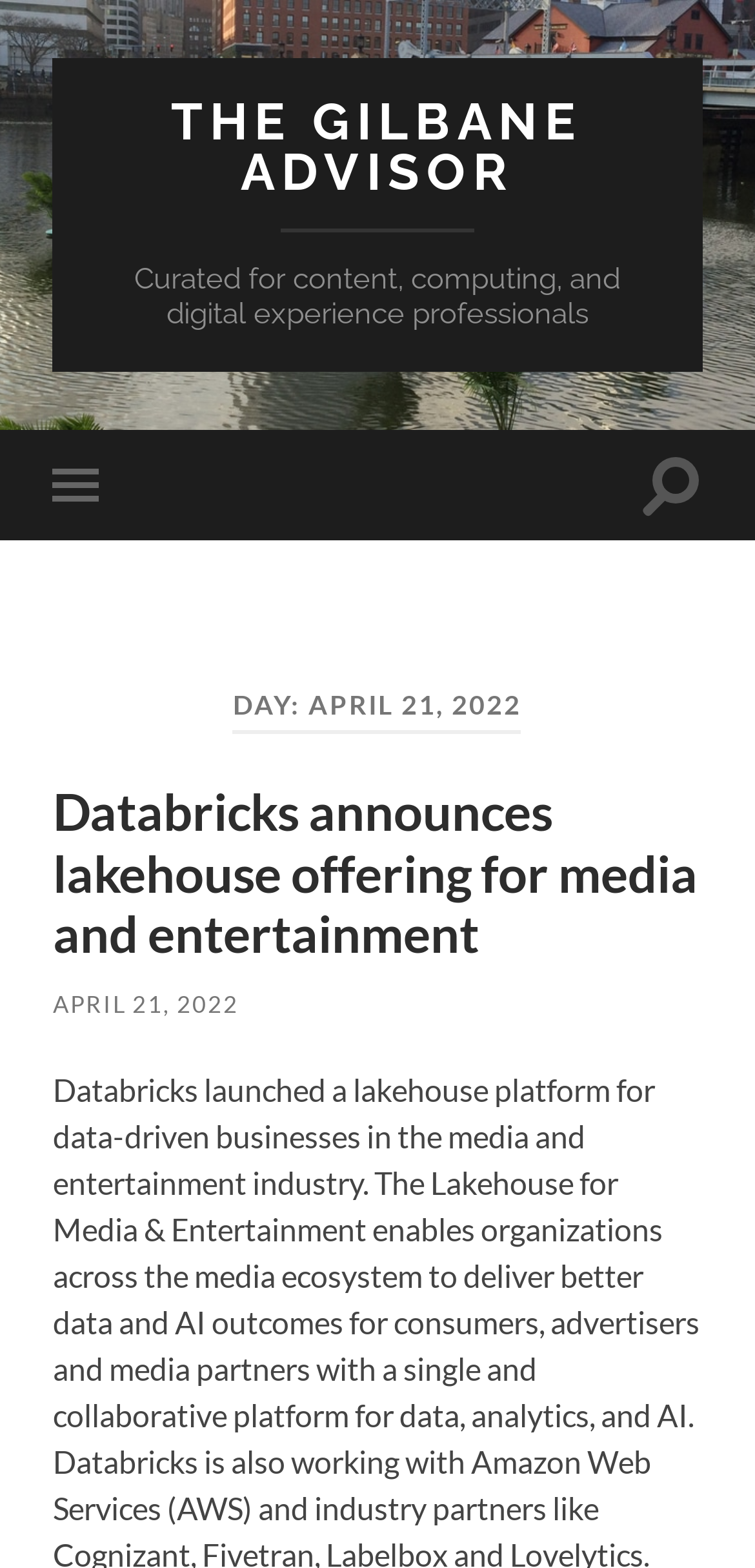What is the primary heading on this webpage?

DAY: APRIL 21, 2022